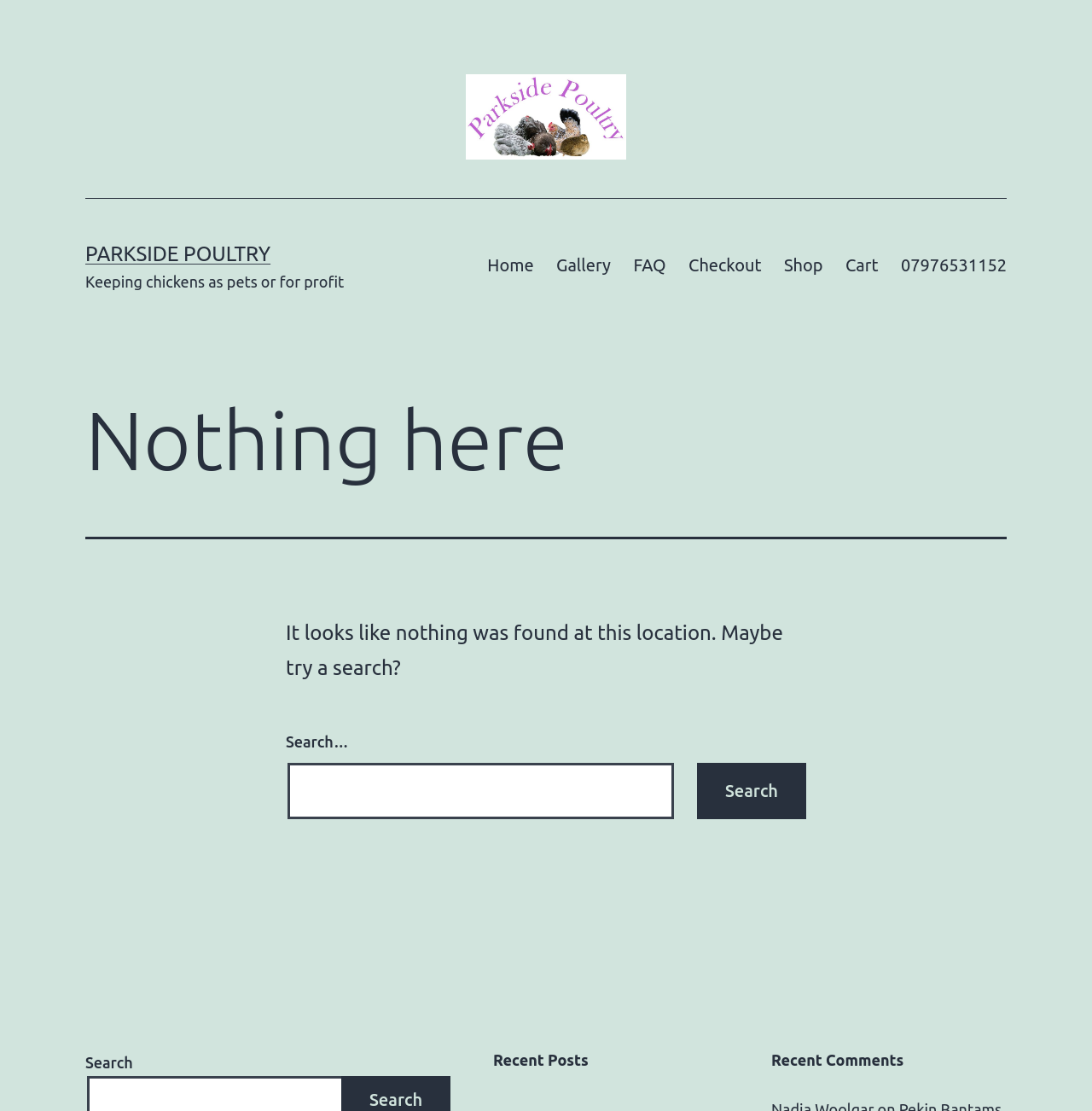Locate the bounding box coordinates of the element I should click to achieve the following instruction: "contact us".

[0.815, 0.22, 0.932, 0.258]